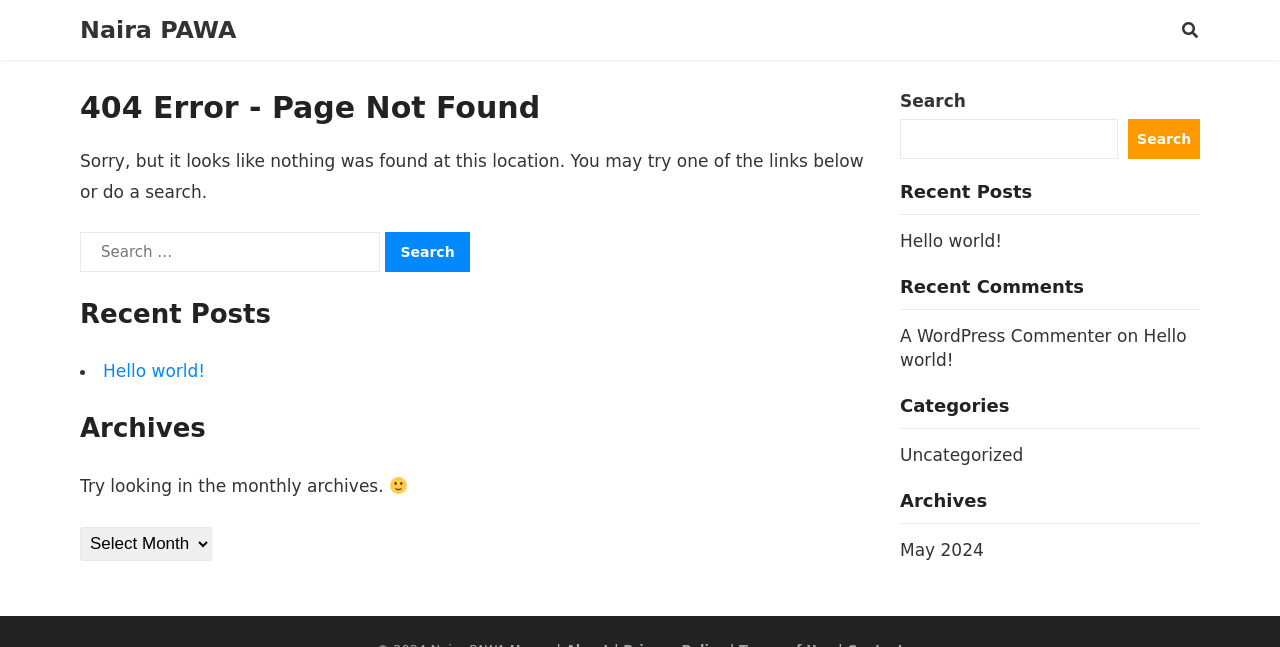Find the bounding box coordinates of the clickable element required to execute the following instruction: "View recent comment". Provide the coordinates as four float numbers between 0 and 1, i.e., [left, top, right, bottom].

[0.703, 0.504, 0.927, 0.572]